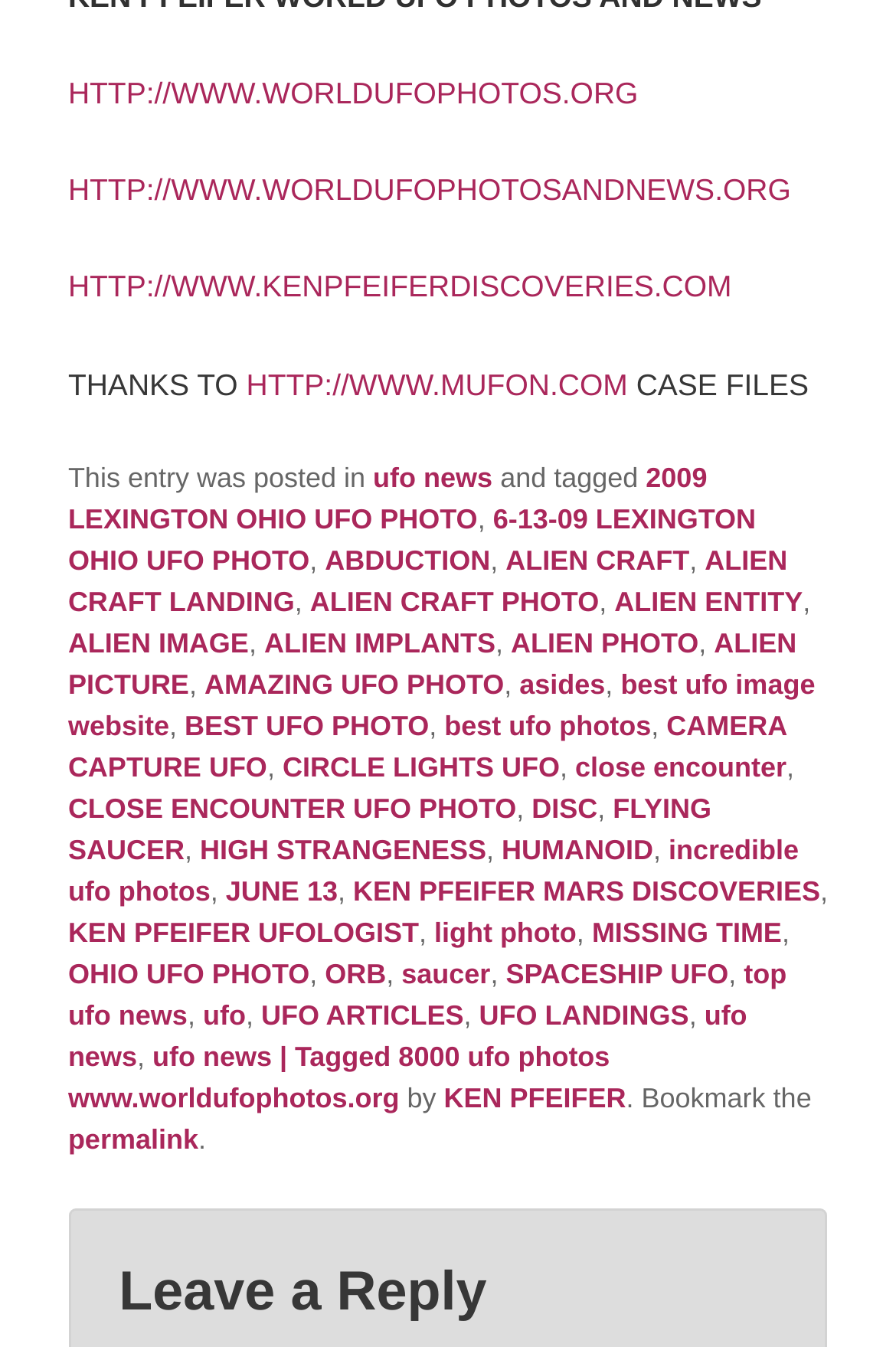Respond to the following question with a brief word or phrase:
What is the website about?

UFO photos and news